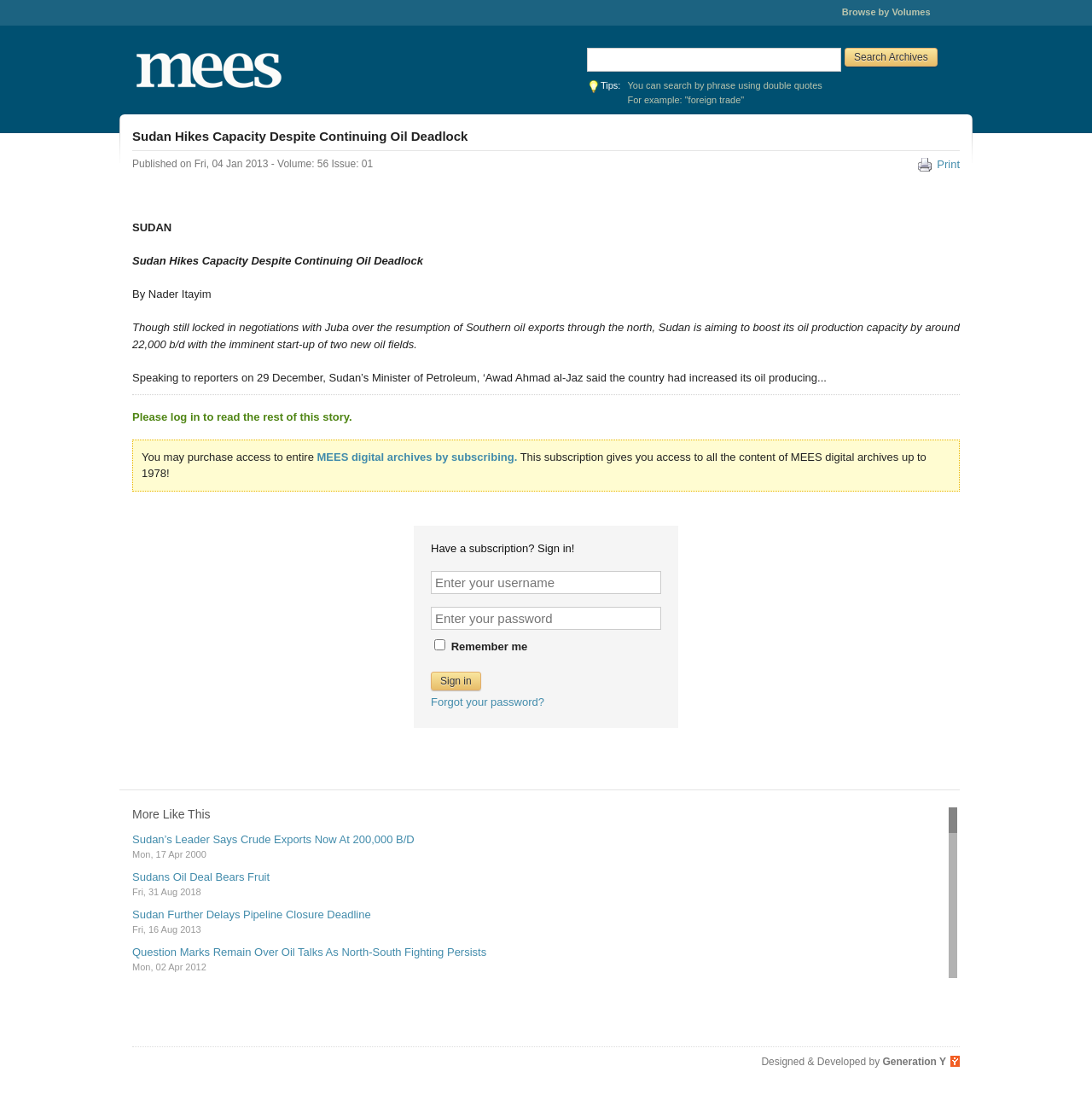Identify the bounding box coordinates for the UI element that matches this description: "MEES Archives".

[0.125, 0.039, 0.357, 0.089]